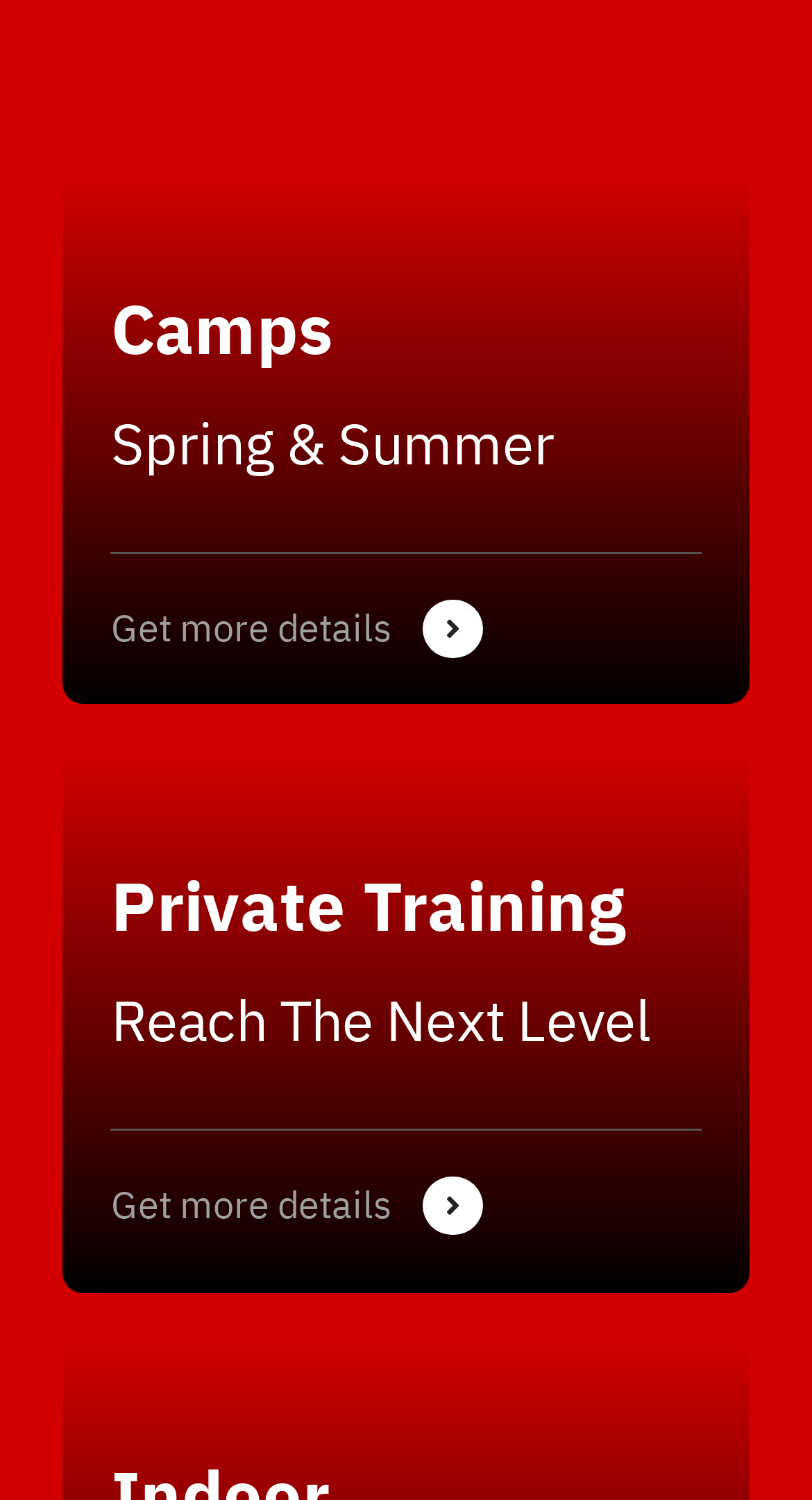What are the two main categories on this webpage?
Provide a one-word or short-phrase answer based on the image.

Camps and Private Training